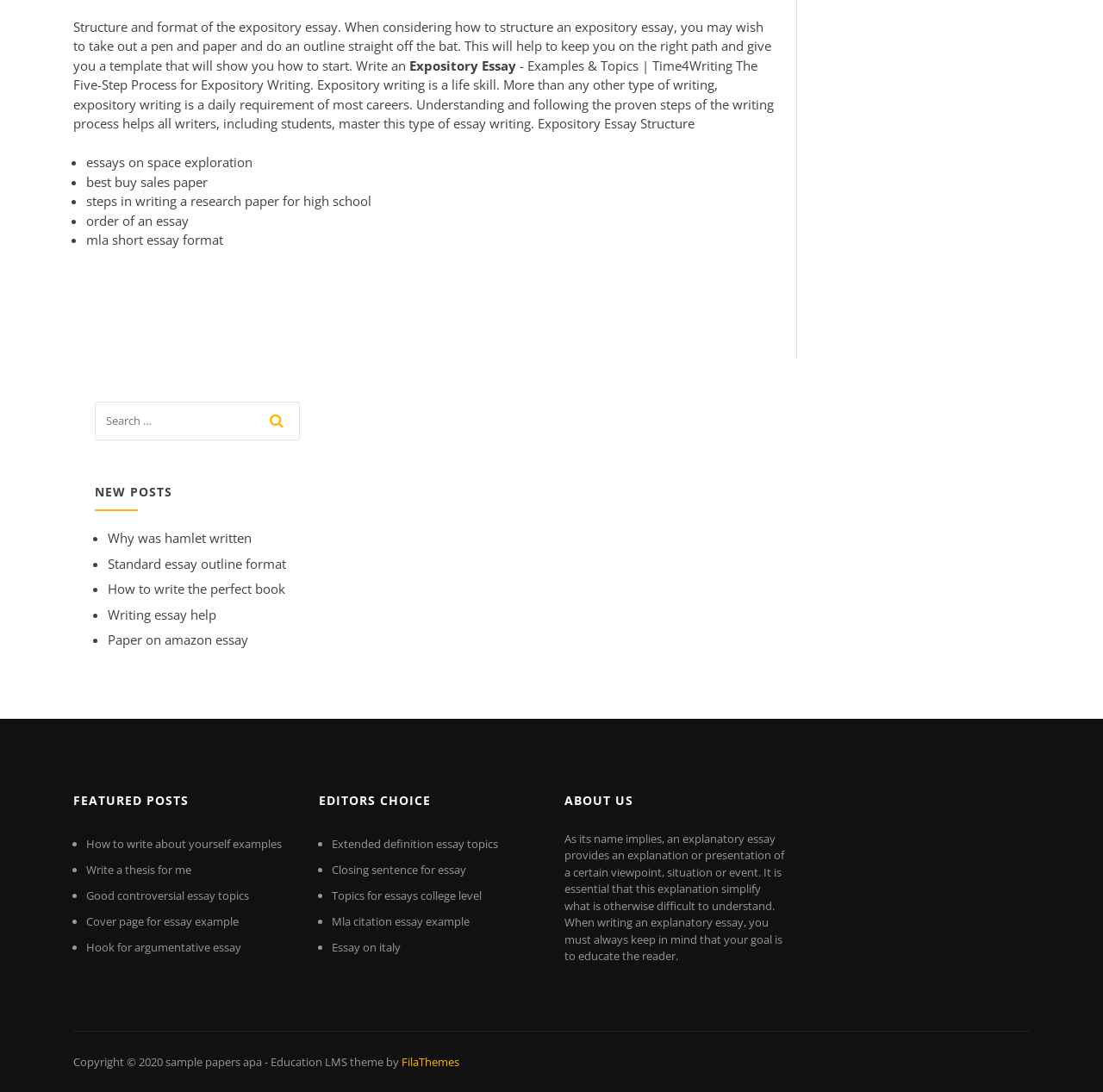Identify the bounding box coordinates for the region of the element that should be clicked to carry out the instruction: "click on the link 'sample papers apa'". The bounding box coordinates should be four float numbers between 0 and 1, i.e., [left, top, right, bottom].

[0.15, 0.965, 0.238, 0.979]